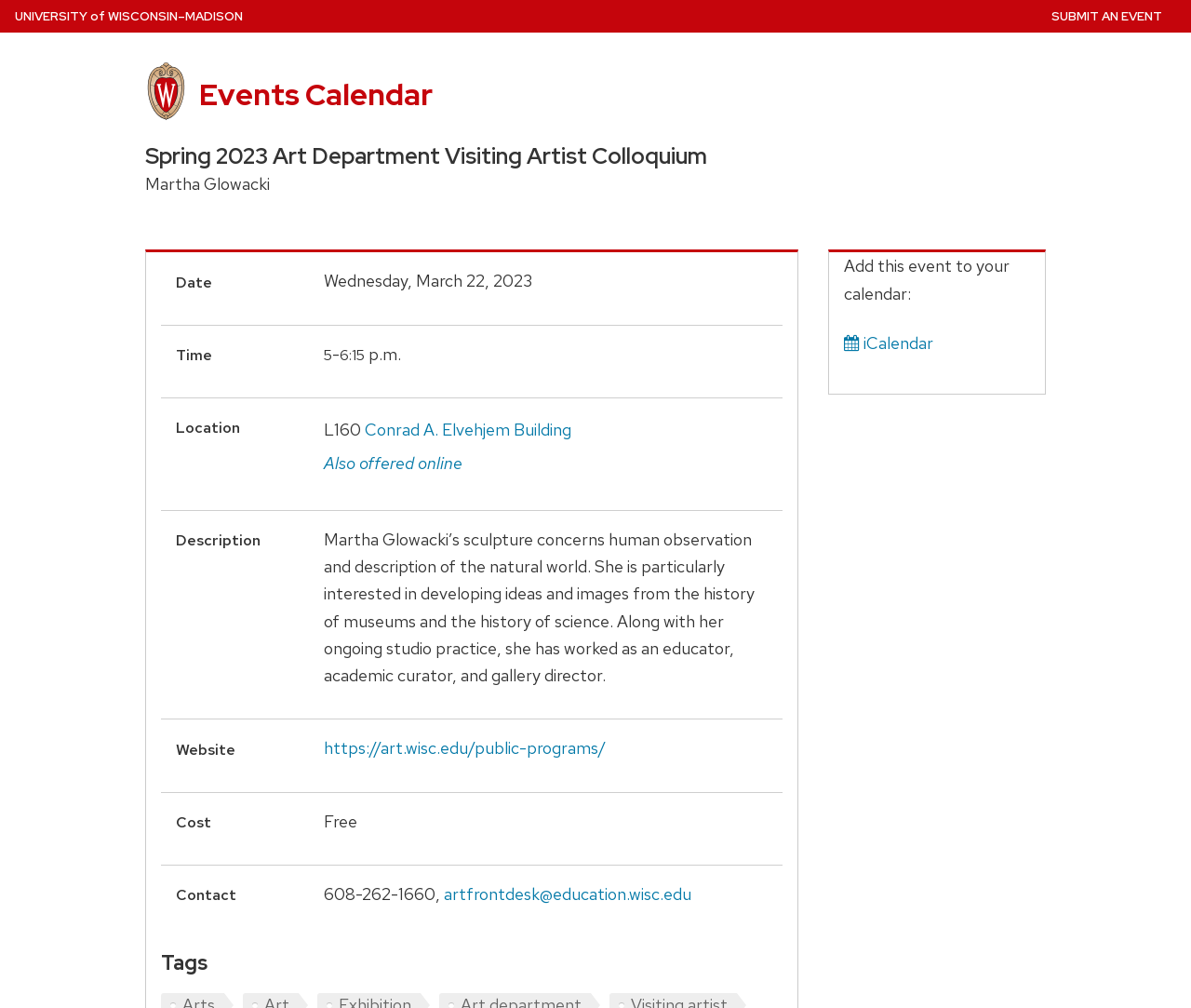Identify the bounding box of the HTML element described here: "Conrad A. Elvehjem Building". Provide the coordinates as four float numbers between 0 and 1: [left, top, right, bottom].

[0.306, 0.415, 0.48, 0.437]